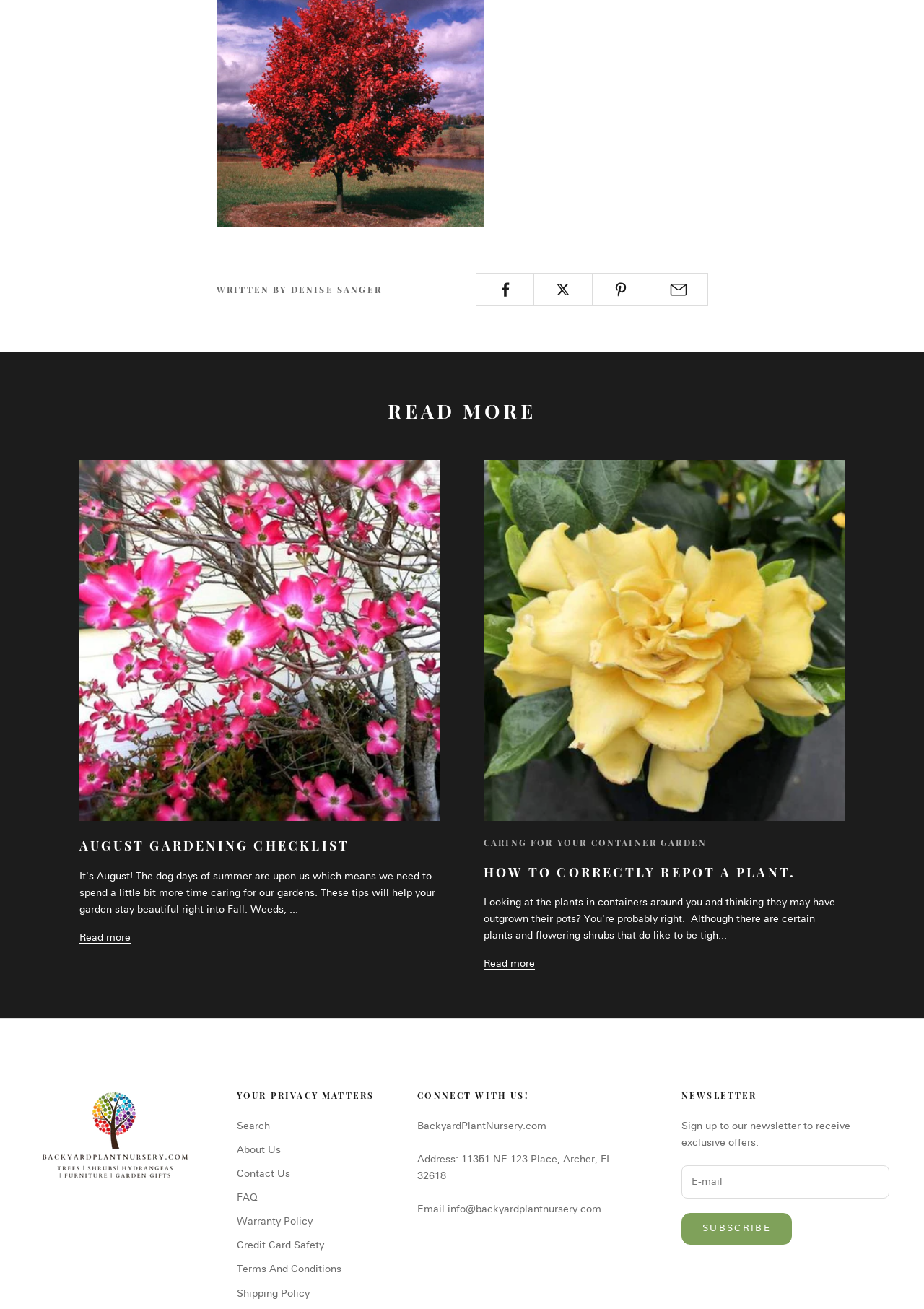What is the name of the maple tree?
Using the image provided, answer with just one word or phrase.

October Glory